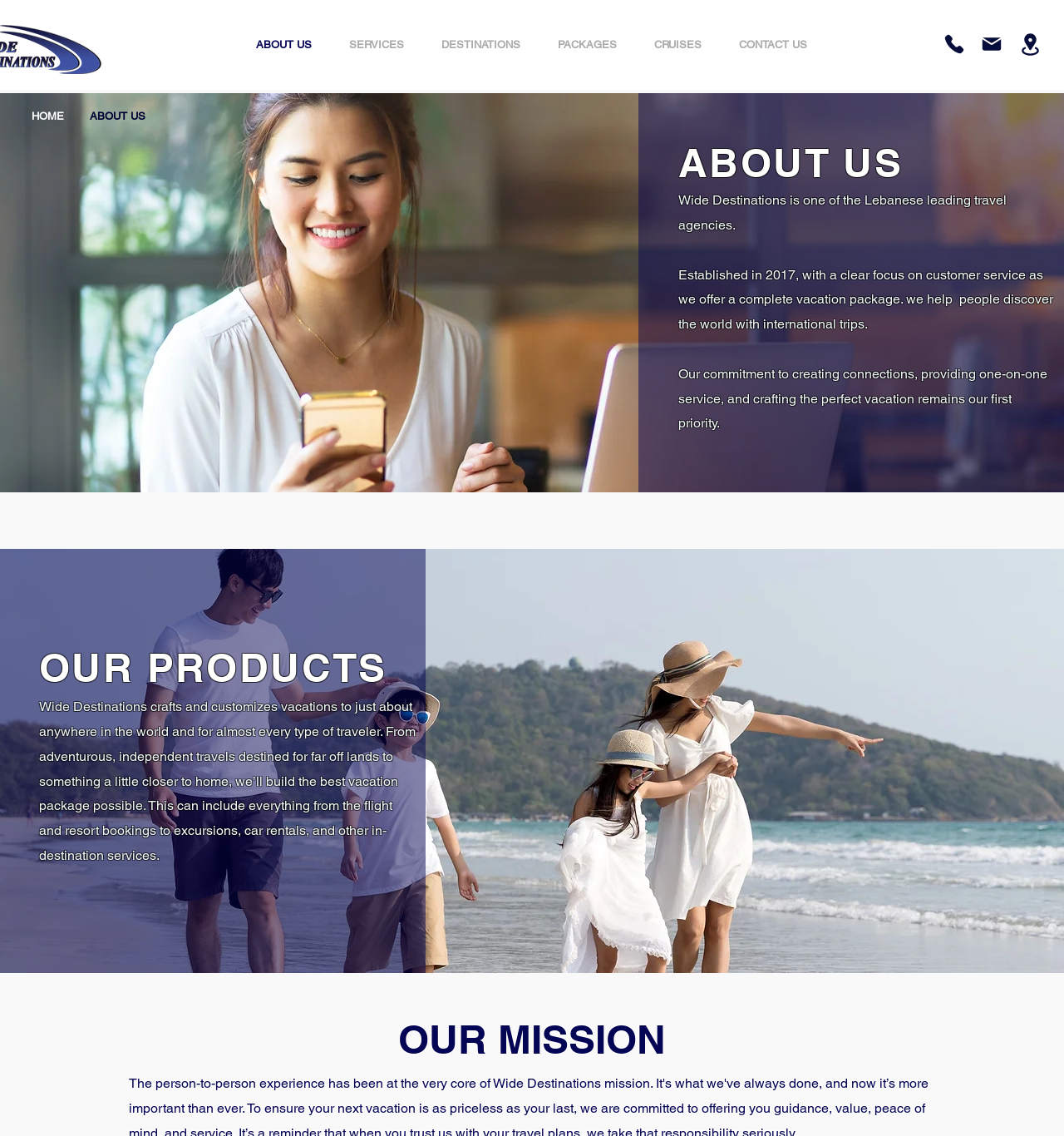Identify the bounding box coordinates for the element you need to click to achieve the following task: "Click on Phone". The coordinates must be four float values ranging from 0 to 1, formatted as [left, top, right, bottom].

[0.887, 0.029, 0.907, 0.048]